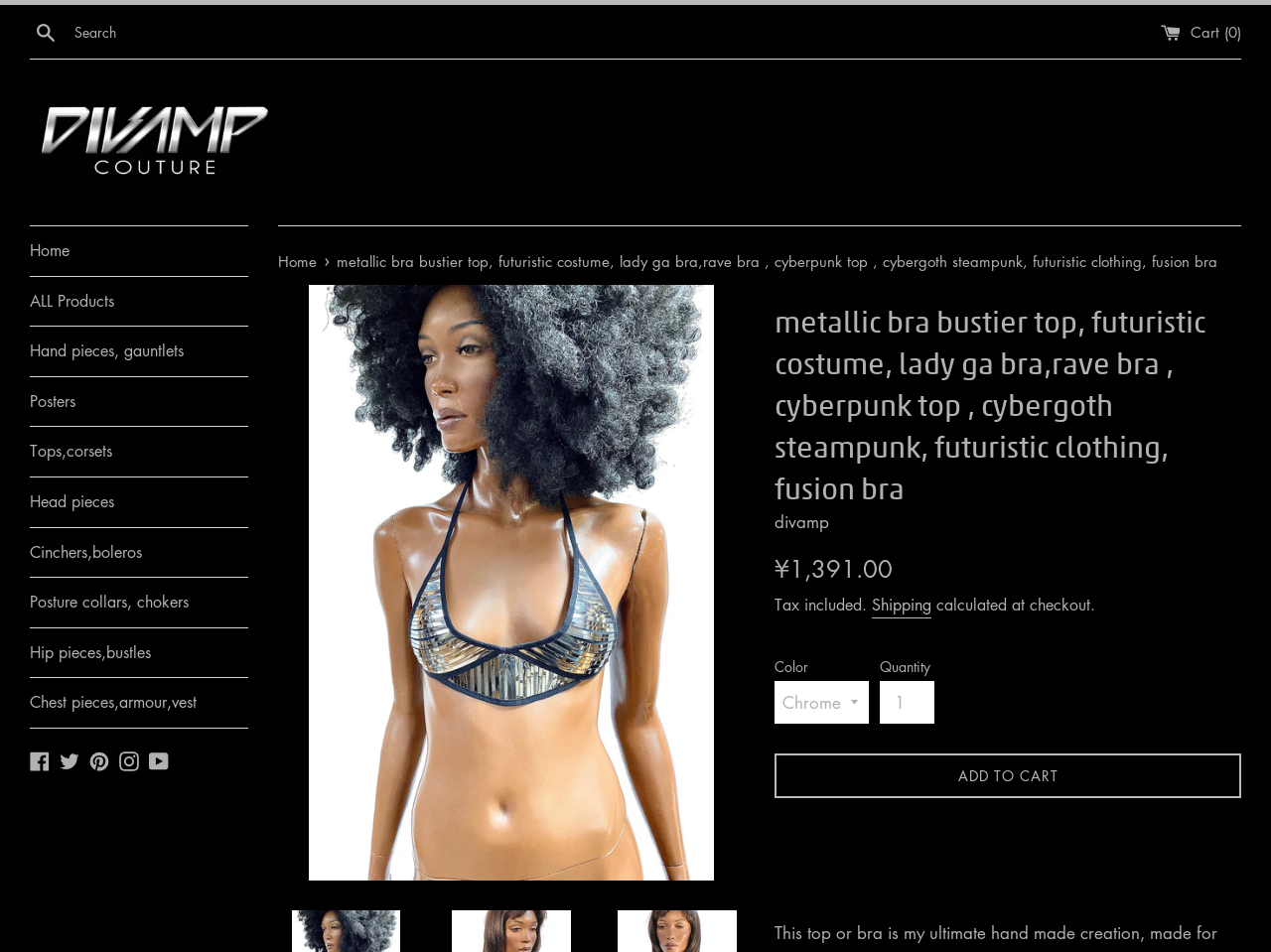Please specify the bounding box coordinates for the clickable region that will help you carry out the instruction: "View all products".

[0.023, 0.29, 0.195, 0.342]